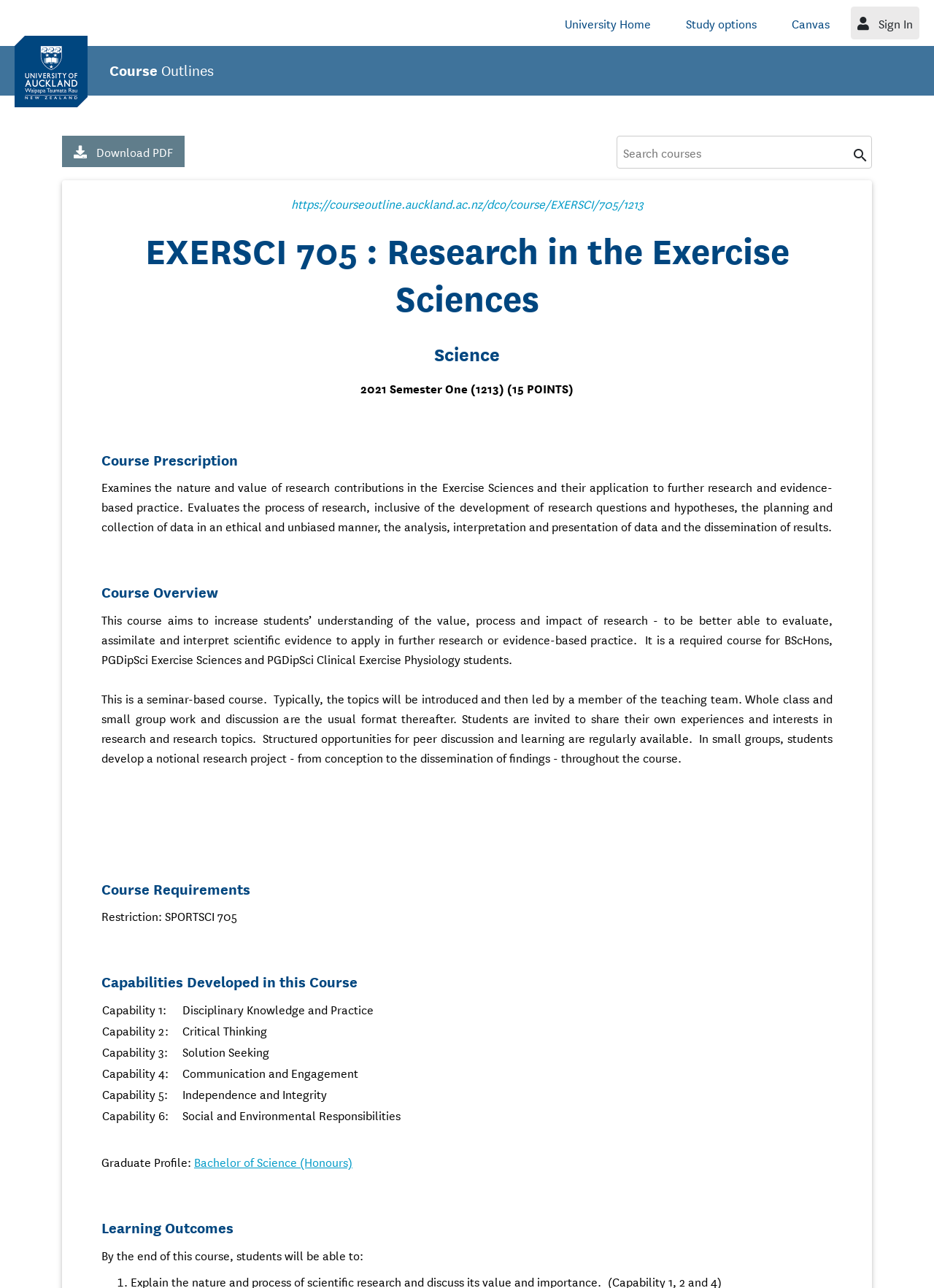What is the semester and year of the course? Using the information from the screenshot, answer with a single word or phrase.

2021 Semester One (1213)